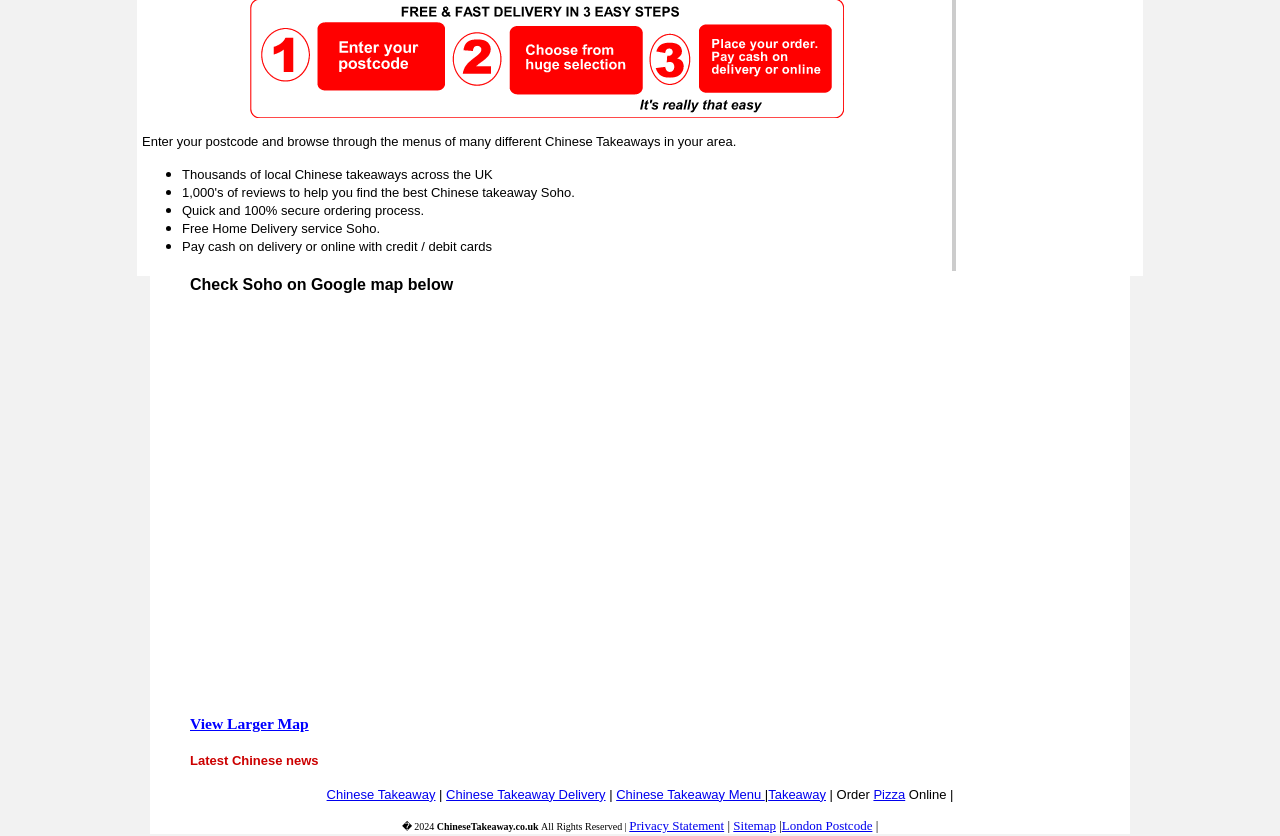For the given element description London Postcode, determine the bounding box coordinates of the UI element. The coordinates should follow the format (top-left x, top-left y, bottom-right x, bottom-right y) and be within the range of 0 to 1.

[0.611, 0.978, 0.682, 0.996]